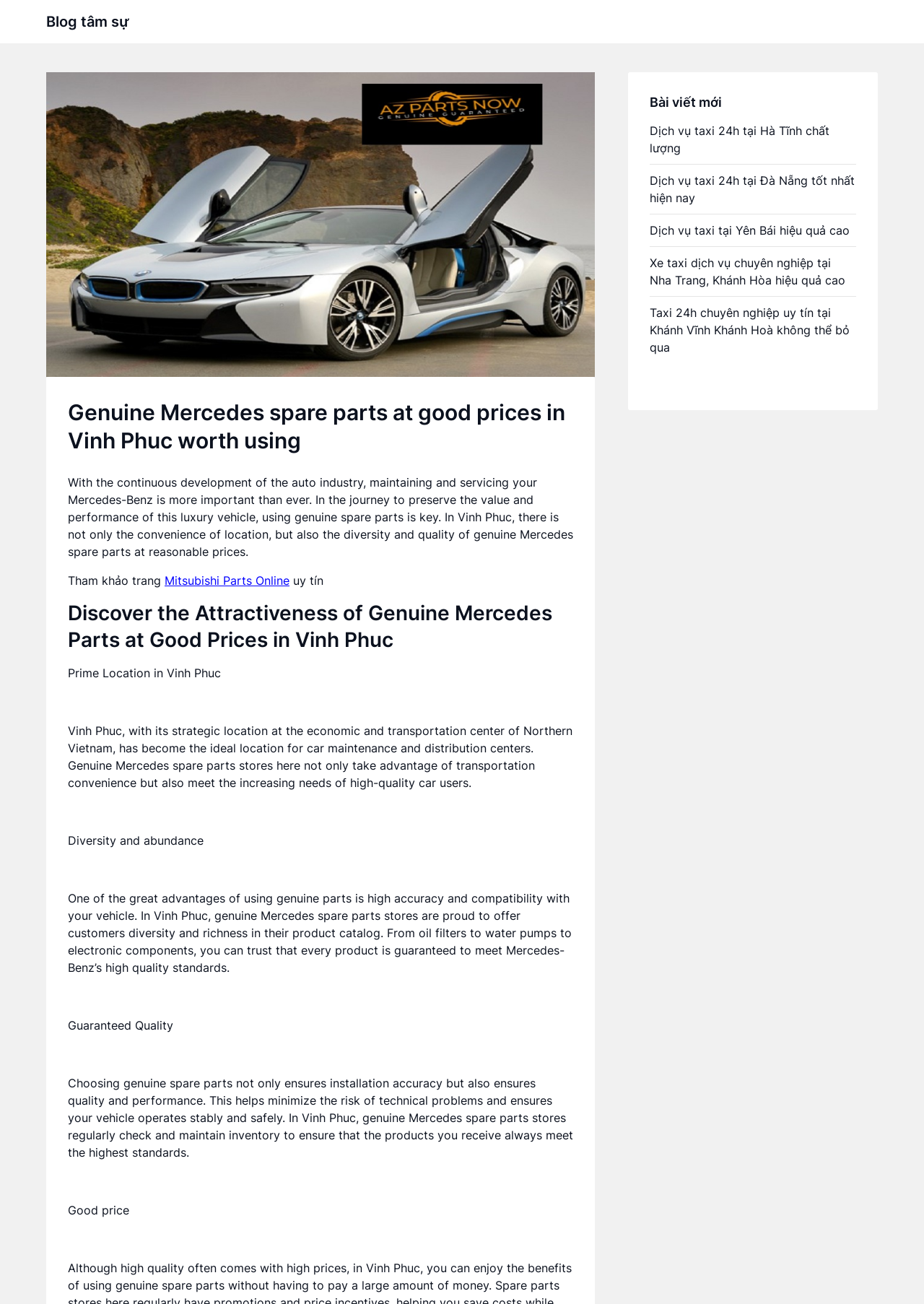What is the main topic of this webpage?
Using the image as a reference, answer with just one word or a short phrase.

Mercedes-Benz spare parts